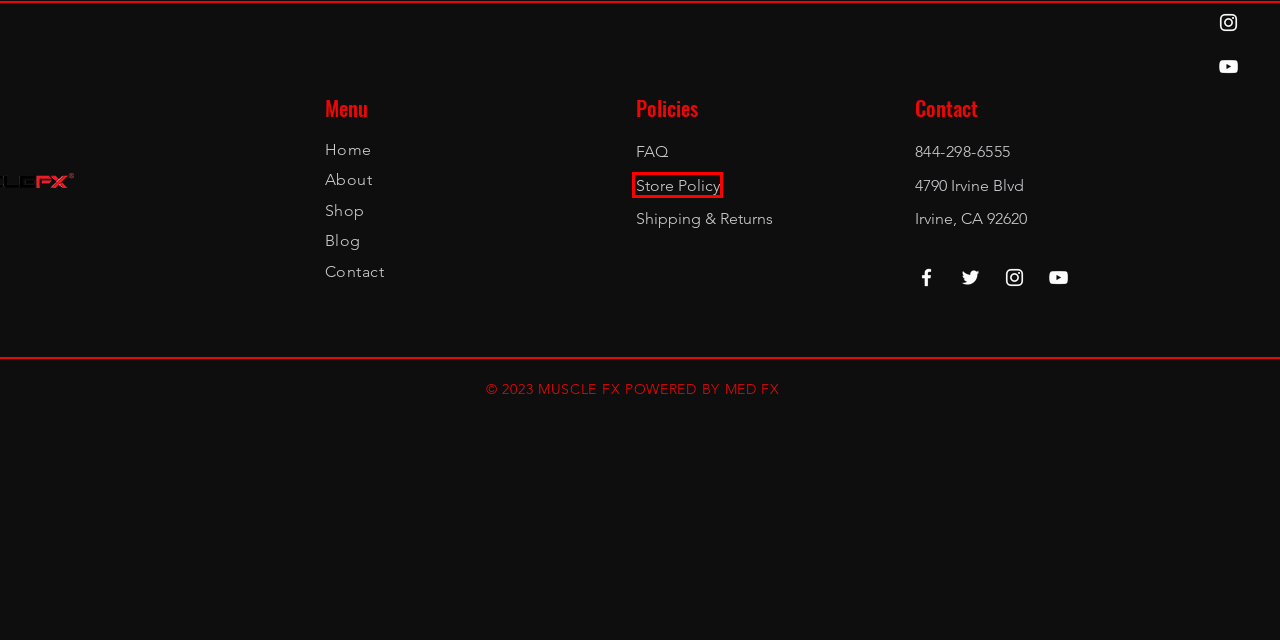You have a screenshot of a webpage with a red rectangle bounding box. Identify the best webpage description that corresponds to the new webpage after clicking the element within the red bounding box. Here are the candidates:
A. Supplements | MUSCLE FX
B. Shipping & Returns  | MUSCLE FX
C. Apparel & Accessories | MUSCLE FX
D. About | MUSCLE FX
E. Store Policy | MUSCLE FX
F. Blog | MUSCLE FX
G. Contact | MUSCLE FX
H. Home | MUSCLE FX

E